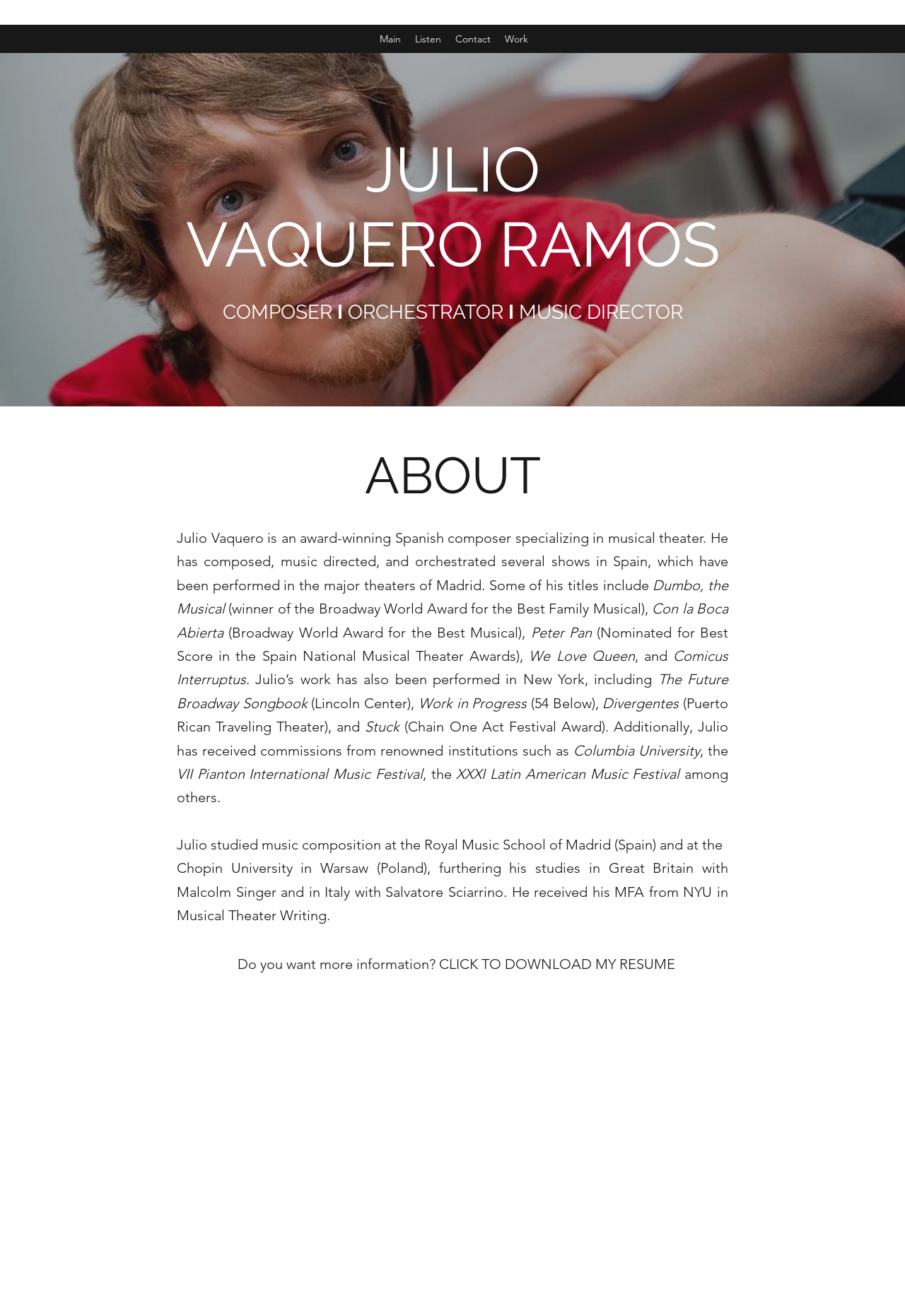Extract the main headline from the webpage and generate its text.

JULIO
VAQUERO RAMOS